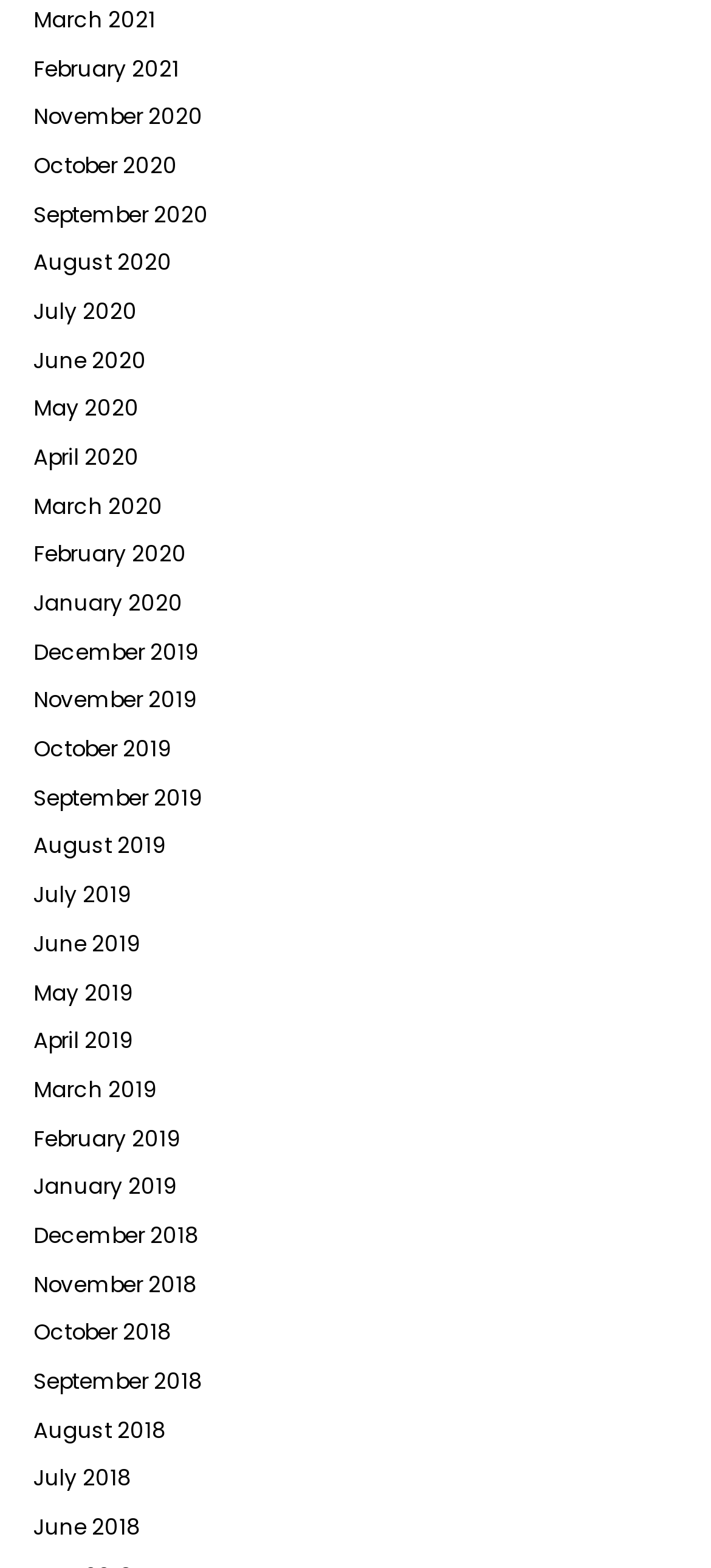Point out the bounding box coordinates of the section to click in order to follow this instruction: "View March 2021".

[0.047, 0.004, 0.219, 0.022]